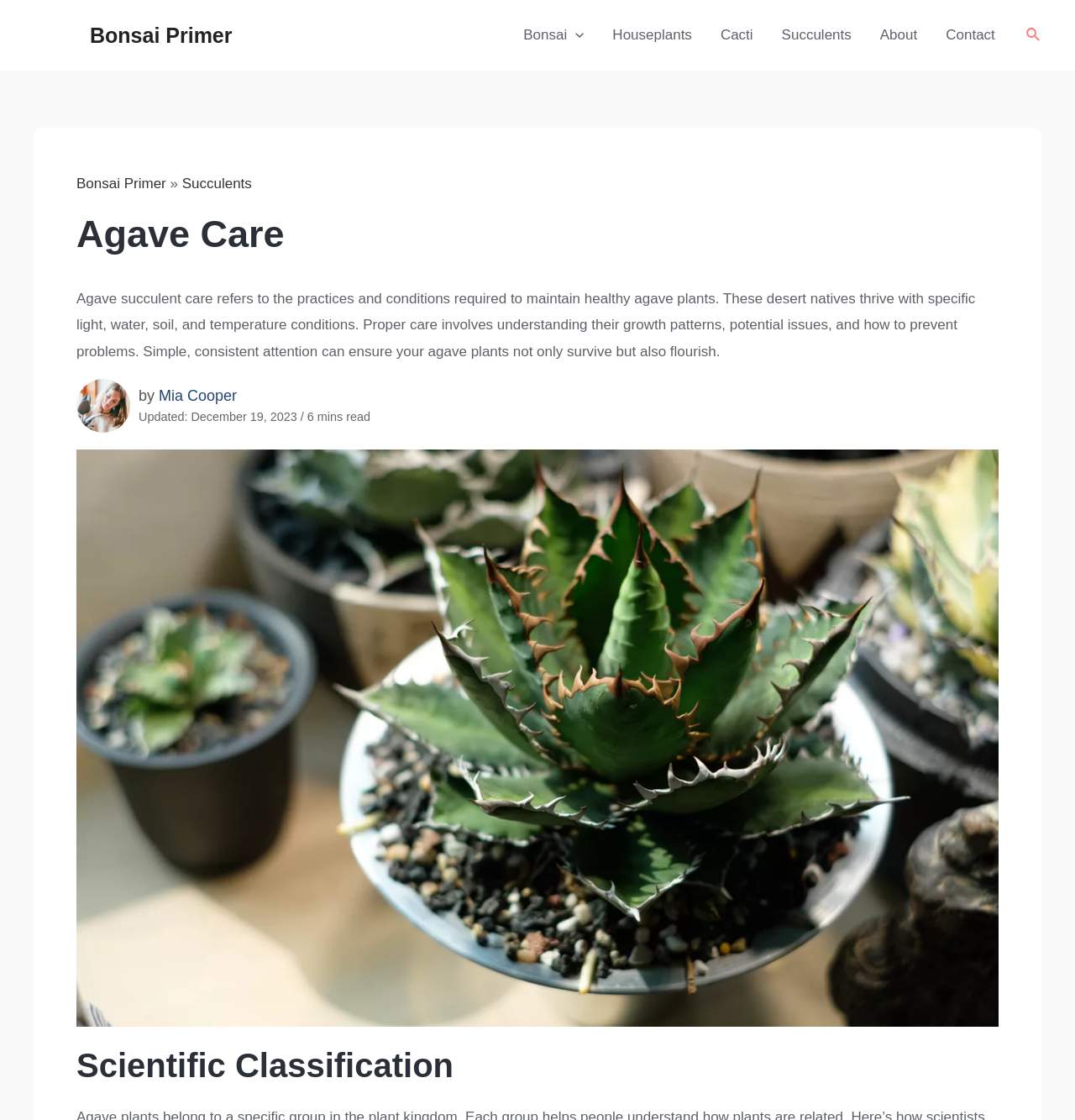Respond to the following query with just one word or a short phrase: 
What is the main topic of the article?

Agave care